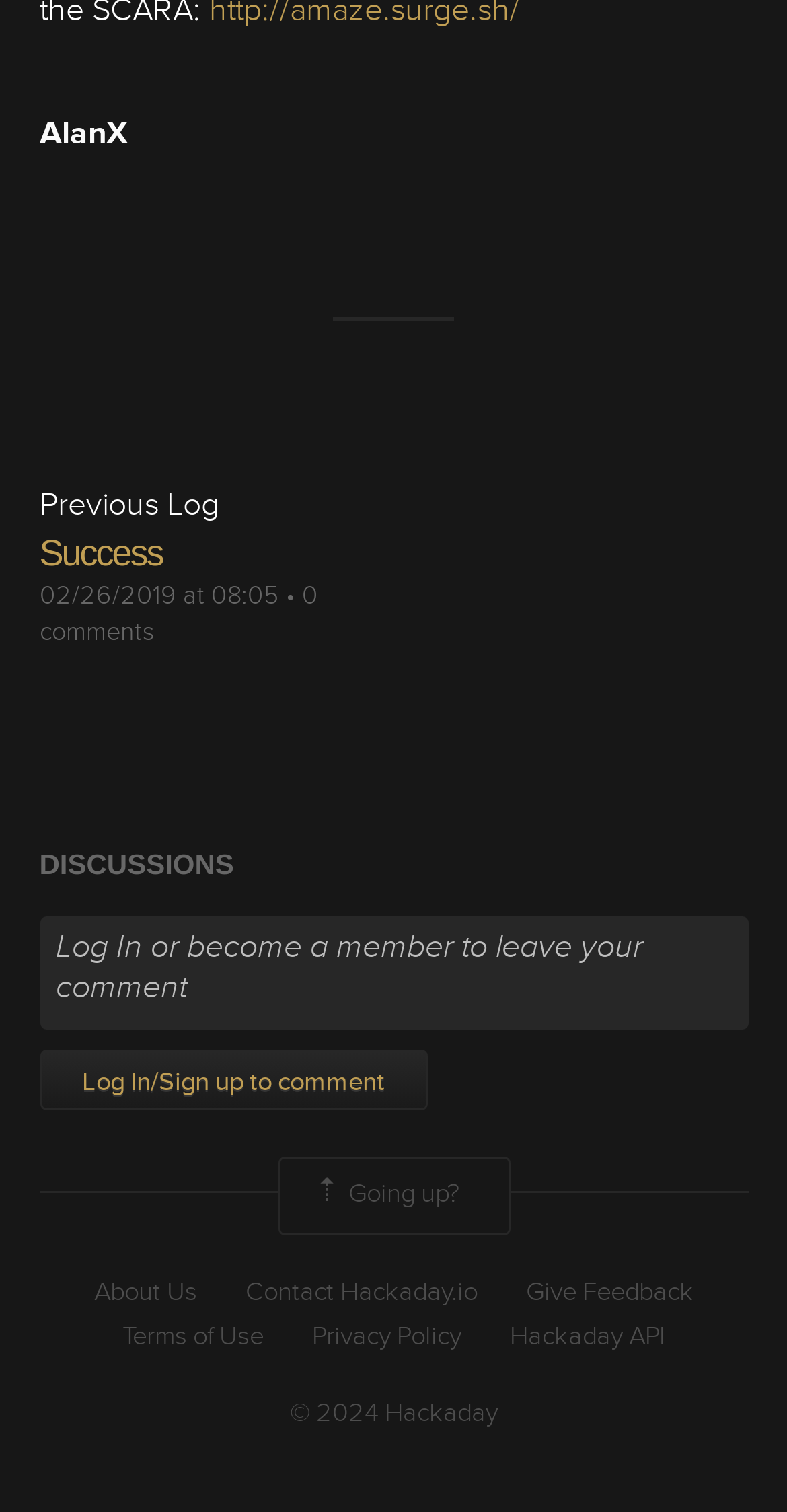Using the provided element description "Success", determine the bounding box coordinates of the UI element.

[0.05, 0.352, 0.206, 0.379]